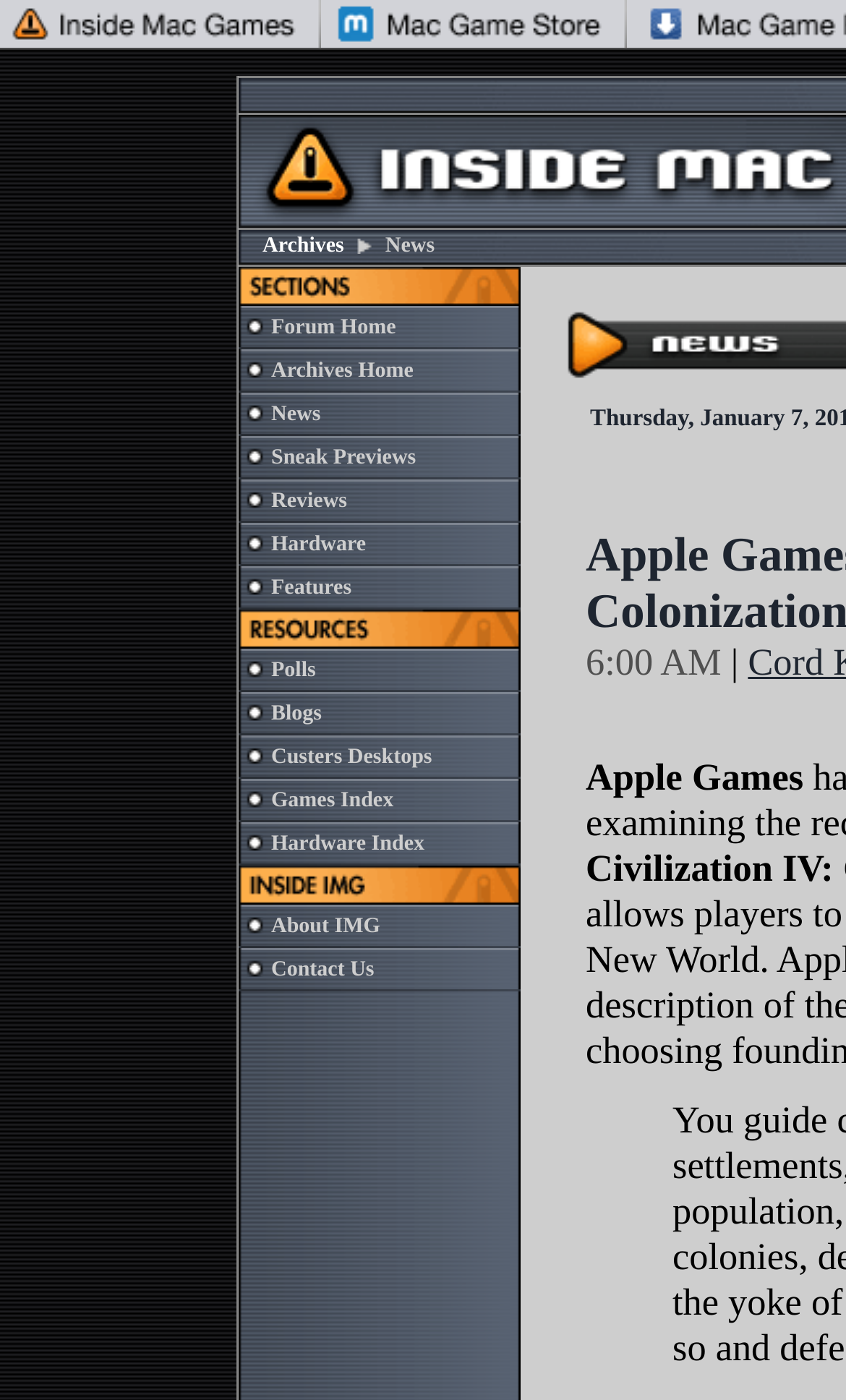Please identify the bounding box coordinates of the element I should click to complete this instruction: 'Click on Archives'. The coordinates should be given as four float numbers between 0 and 1, like this: [left, top, right, bottom].

[0.31, 0.167, 0.407, 0.184]